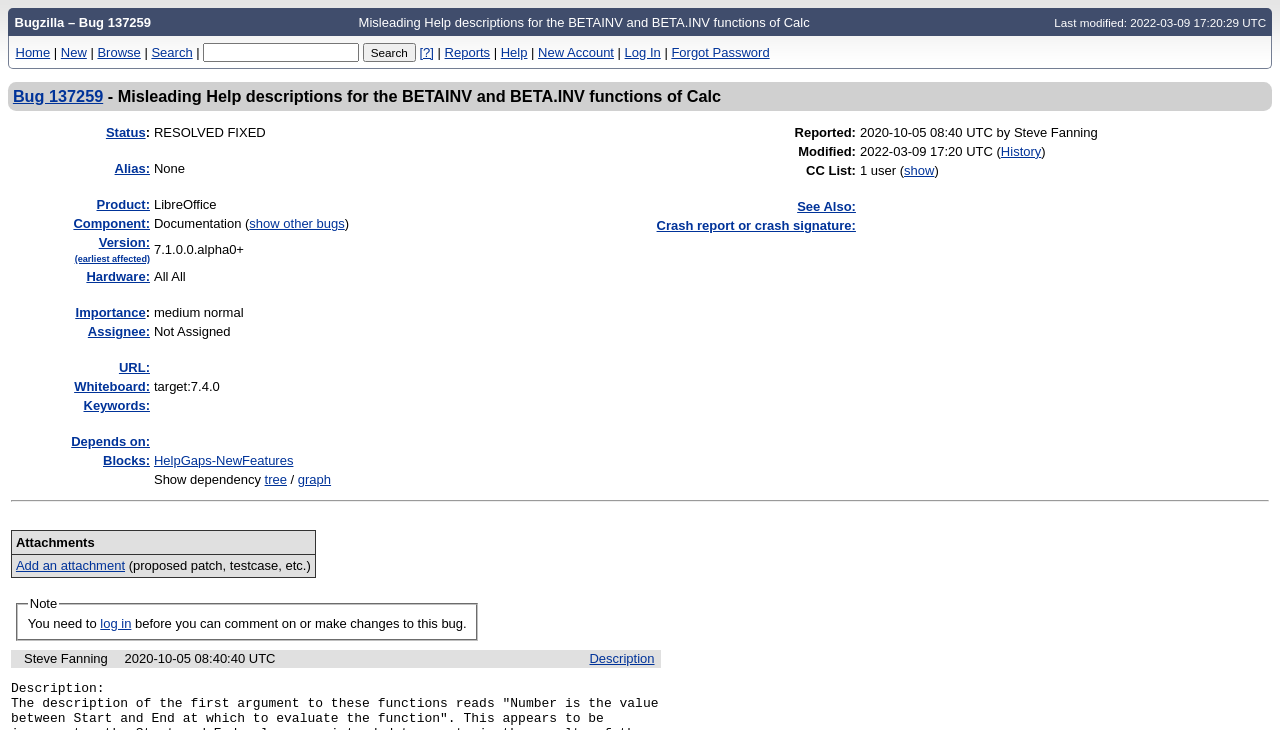Predict the bounding box of the UI element based on this description: "Crash report or crash signature:".

[0.513, 0.298, 0.669, 0.319]